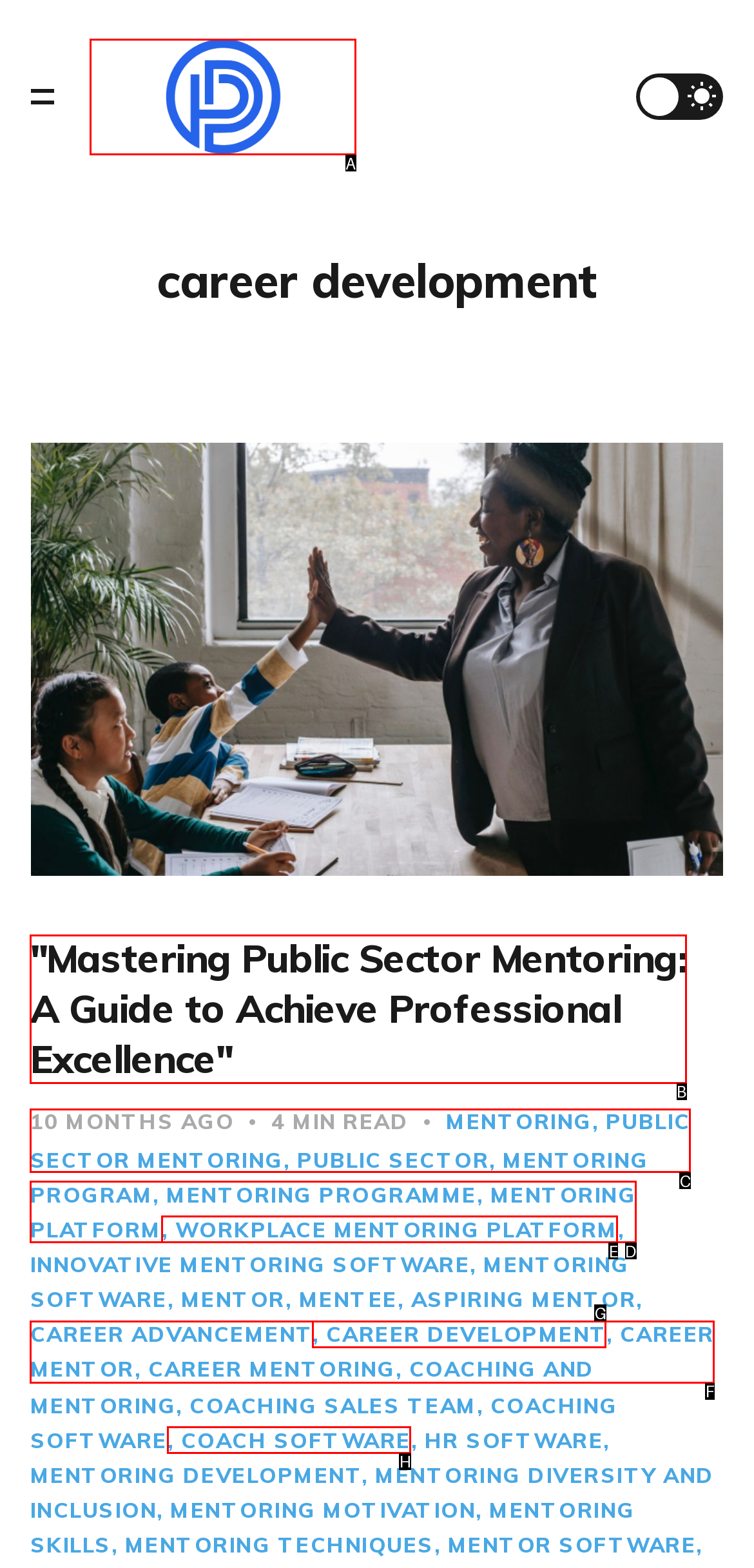Tell me which option I should click to complete the following task: Click on the 'Peer Pioneers' link Answer with the option's letter from the given choices directly.

A